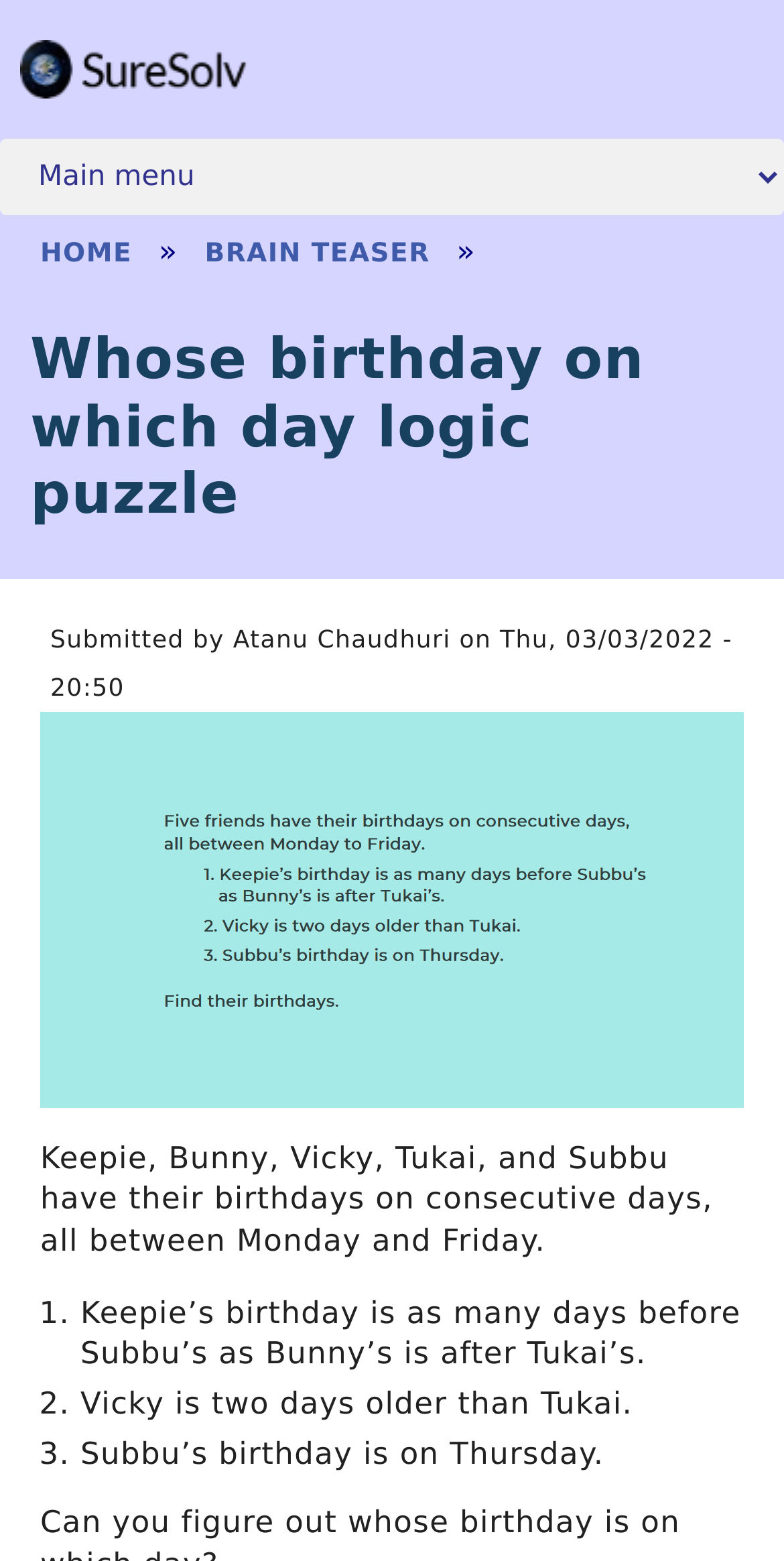How many days older is Vicky than Tukai?
Refer to the image and provide a one-word or short phrase answer.

2